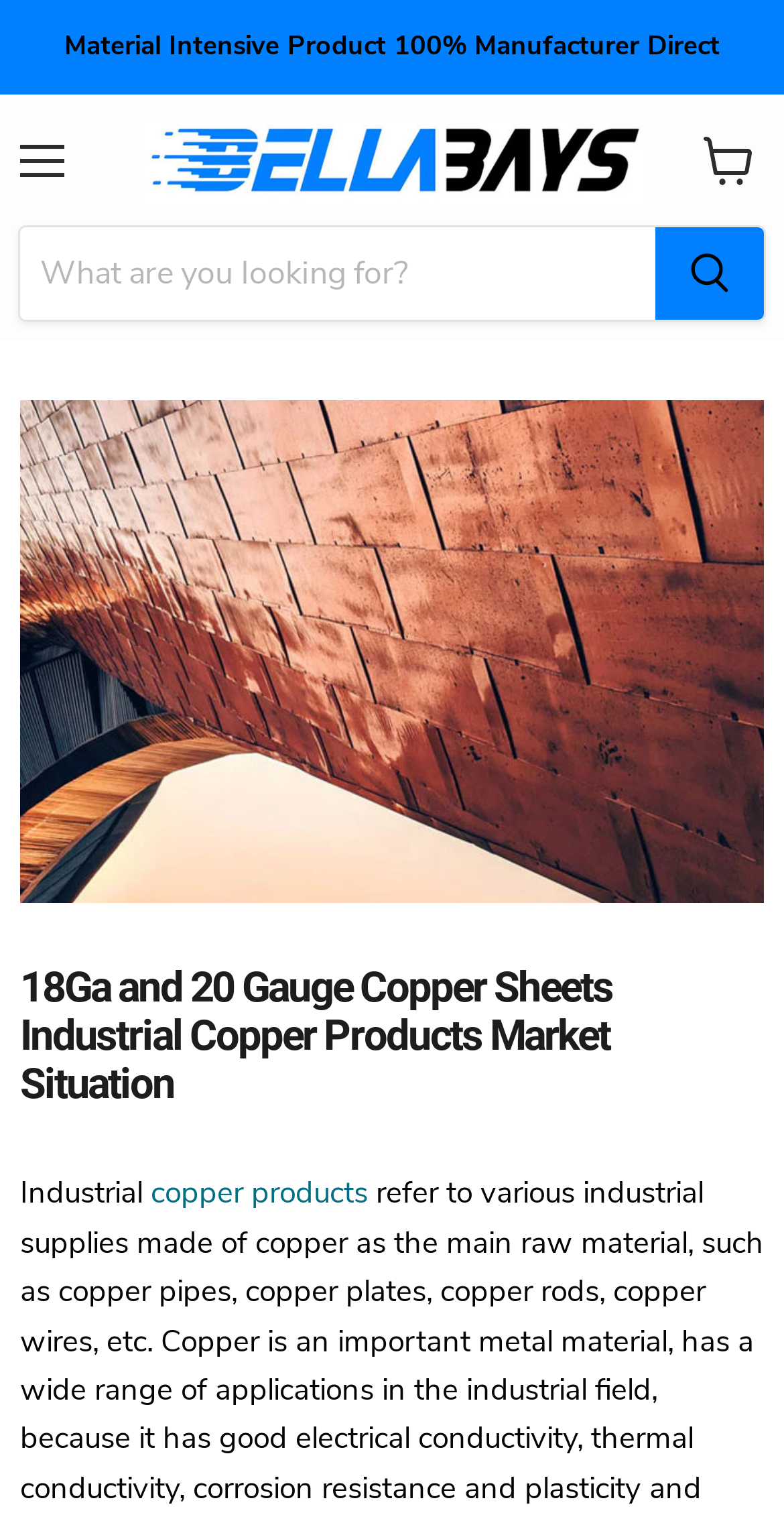Please determine the bounding box coordinates for the element with the description: "aria-label="Search"".

[0.836, 0.149, 0.974, 0.21]